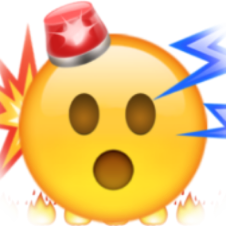What is on top of the emoji's head?
Kindly offer a detailed explanation using the data available in the image.

According to the caption, the emoji has a 'small red siren' on top of its head, which is commonly associated with emergency vehicles and adds to the sense of urgency.